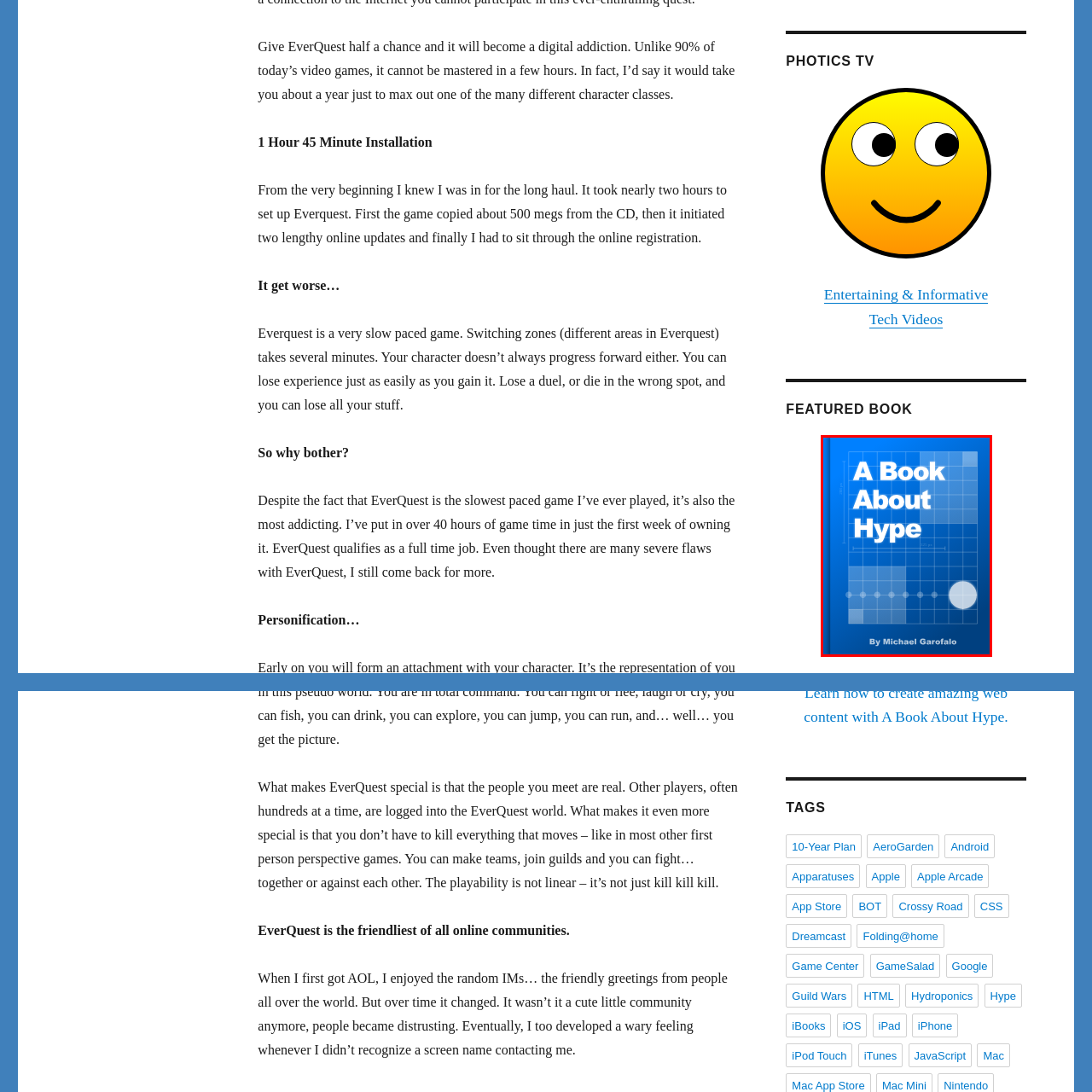Provide a detailed narrative of the image inside the red-bordered section.

The image displays the cover of "A Book About Hype," authored by Michael Garofalo. The cover features a vibrant blue background with the book's title prominently displayed in bold white letters, emphasizing the focus on the concept of hype. Accompanying the title is a subtitle or author designation that reads, "By Michael Garofalo," subtly positioned beneath the title. A grid pattern is subtly integrated into the design, suggesting a connection to themes of analysis and strategy, relevant to the book's subject matter. This visually engaging cover aims to capture the attention of readers interested in understanding the dynamics of hype in various contexts.